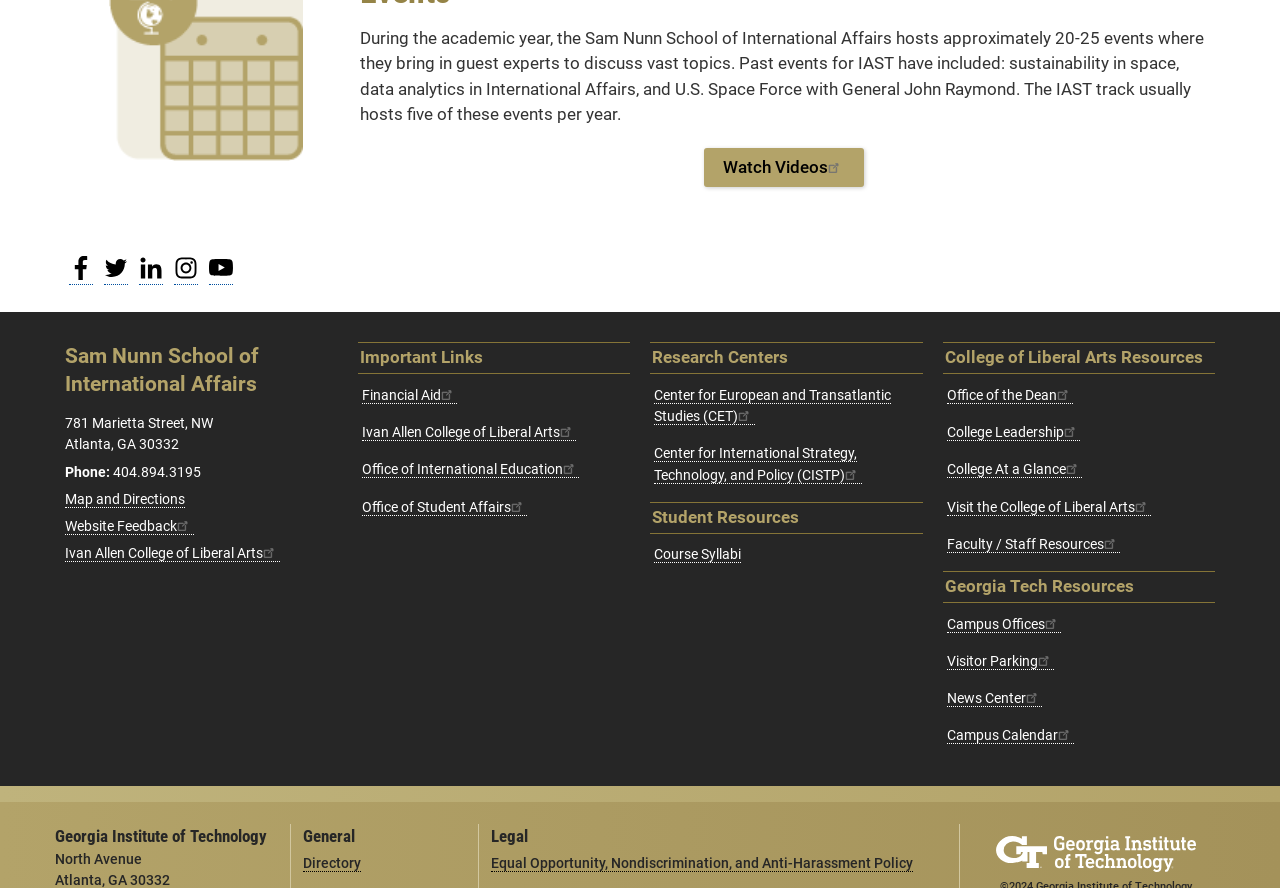Give a short answer using one word or phrase for the question:
What is the address of the Sam Nunn School of International Affairs?

781 Marietta Street, NW, Atlanta, GA 30332